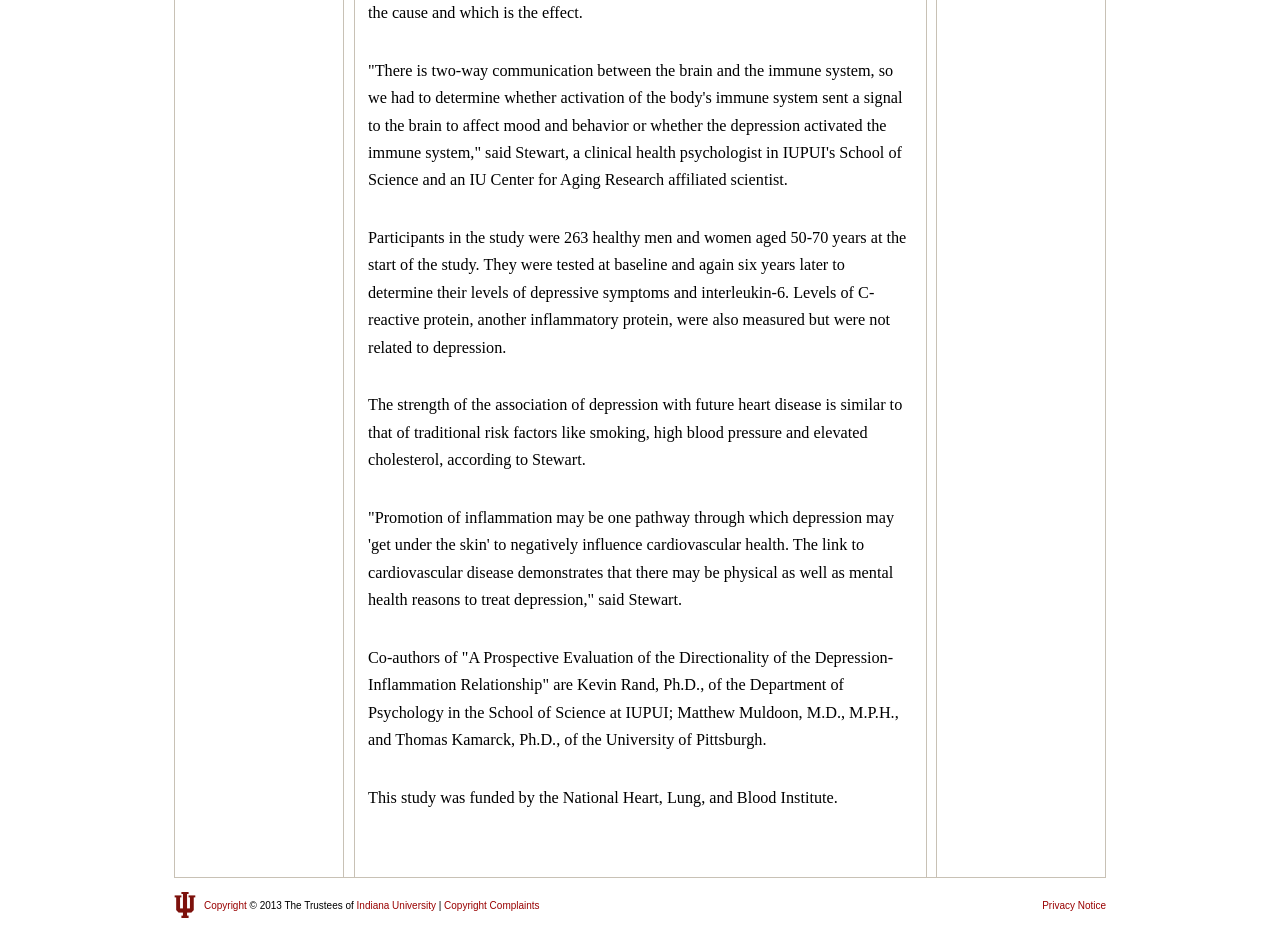Analyze the image and answer the question with as much detail as possible: 
Who is the clinical health psychologist mentioned in the article?

The article mentions a clinical health psychologist named Stewart, who is affiliated with IUPUI's School of Science and an IU Center for Aging Research.